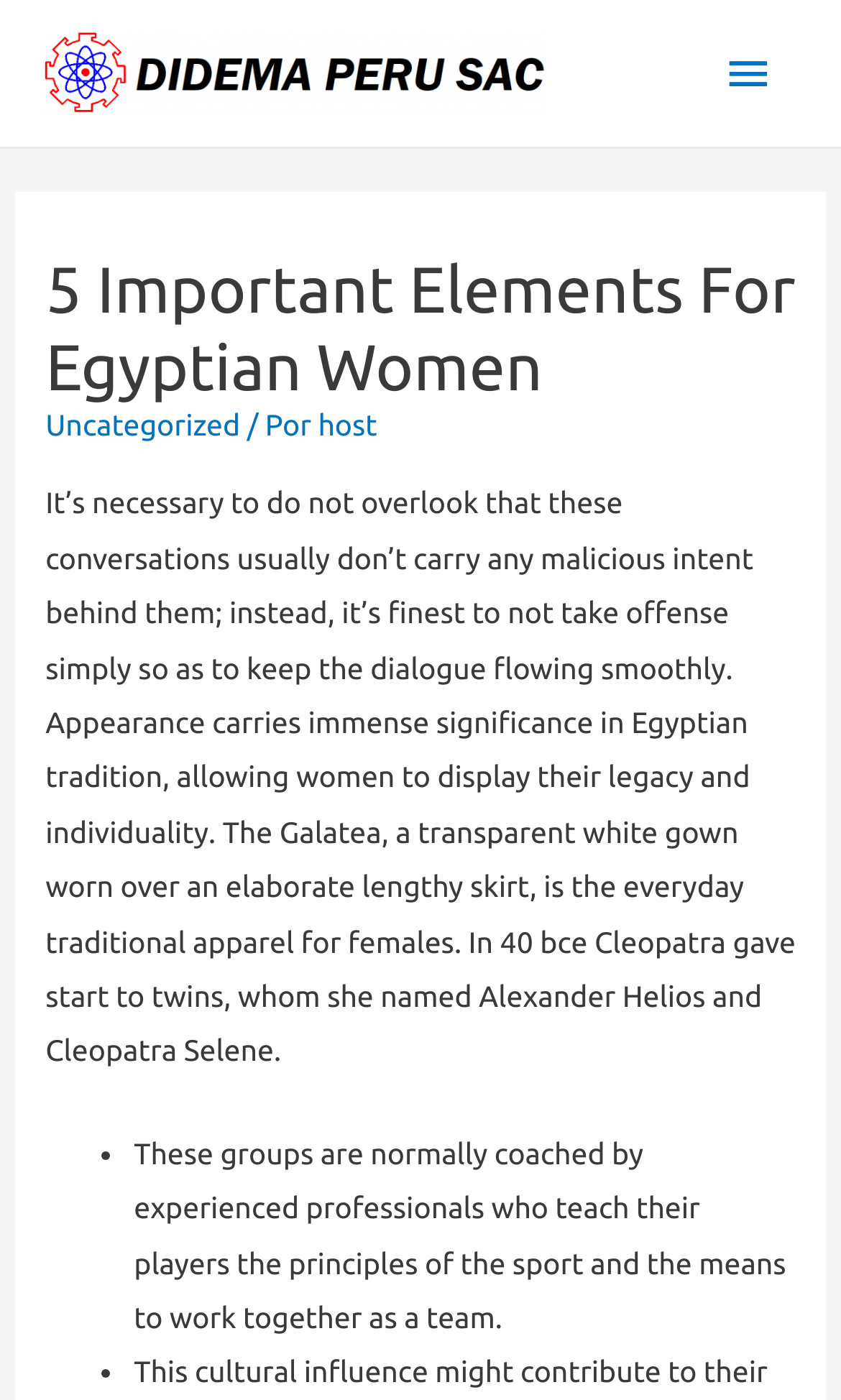What is the significance of appearance in Egyptian culture?
Please provide a comprehensive answer based on the contents of the image.

The text states that 'Appearance carries immense significance in Egyptian tradition, allowing women to display their legacy and individuality.'